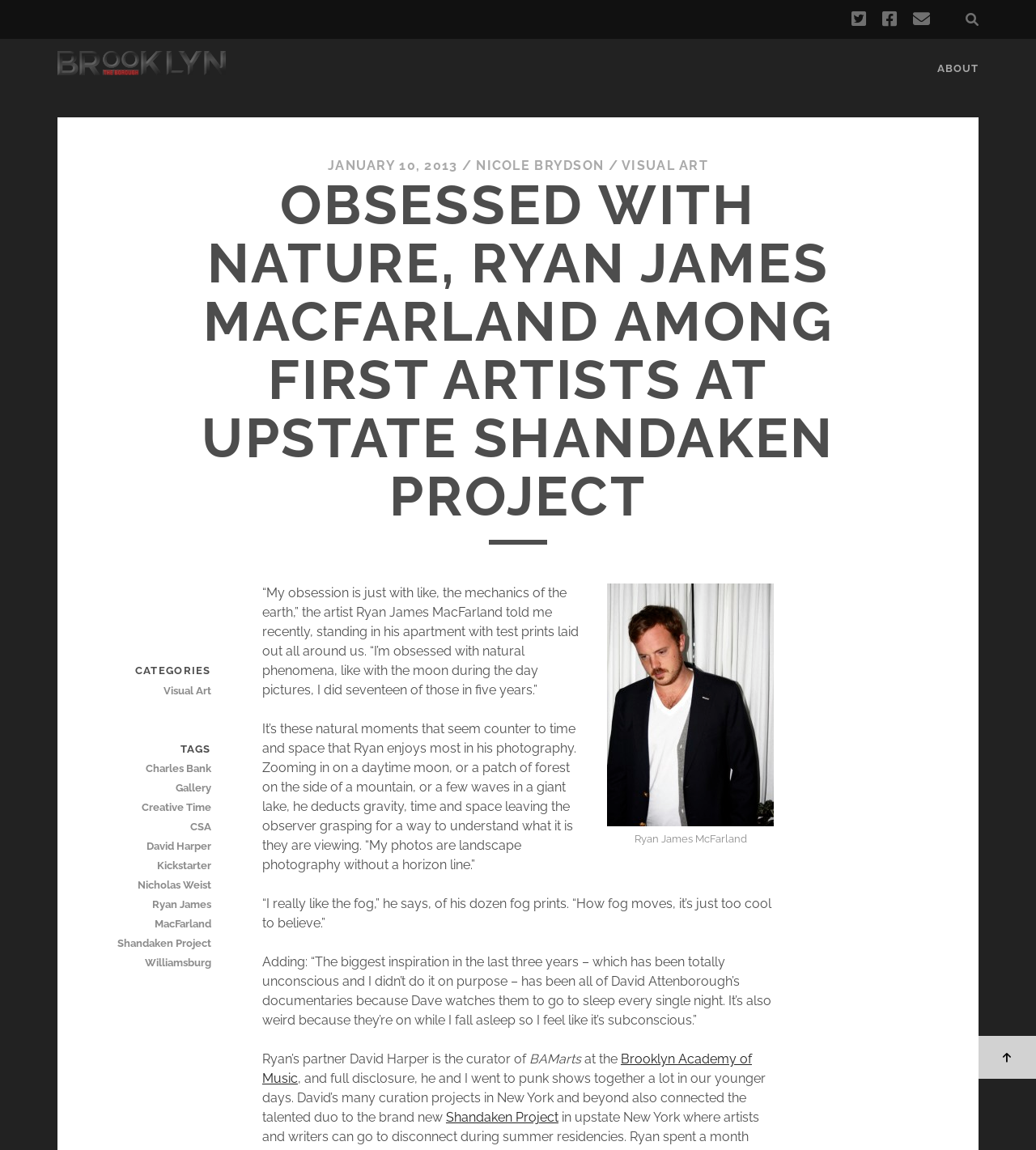Identify the bounding box coordinates for the element you need to click to achieve the following task: "View the image of Ryan James McFarland". The coordinates must be four float values ranging from 0 to 1, formatted as [left, top, right, bottom].

[0.586, 0.508, 0.747, 0.719]